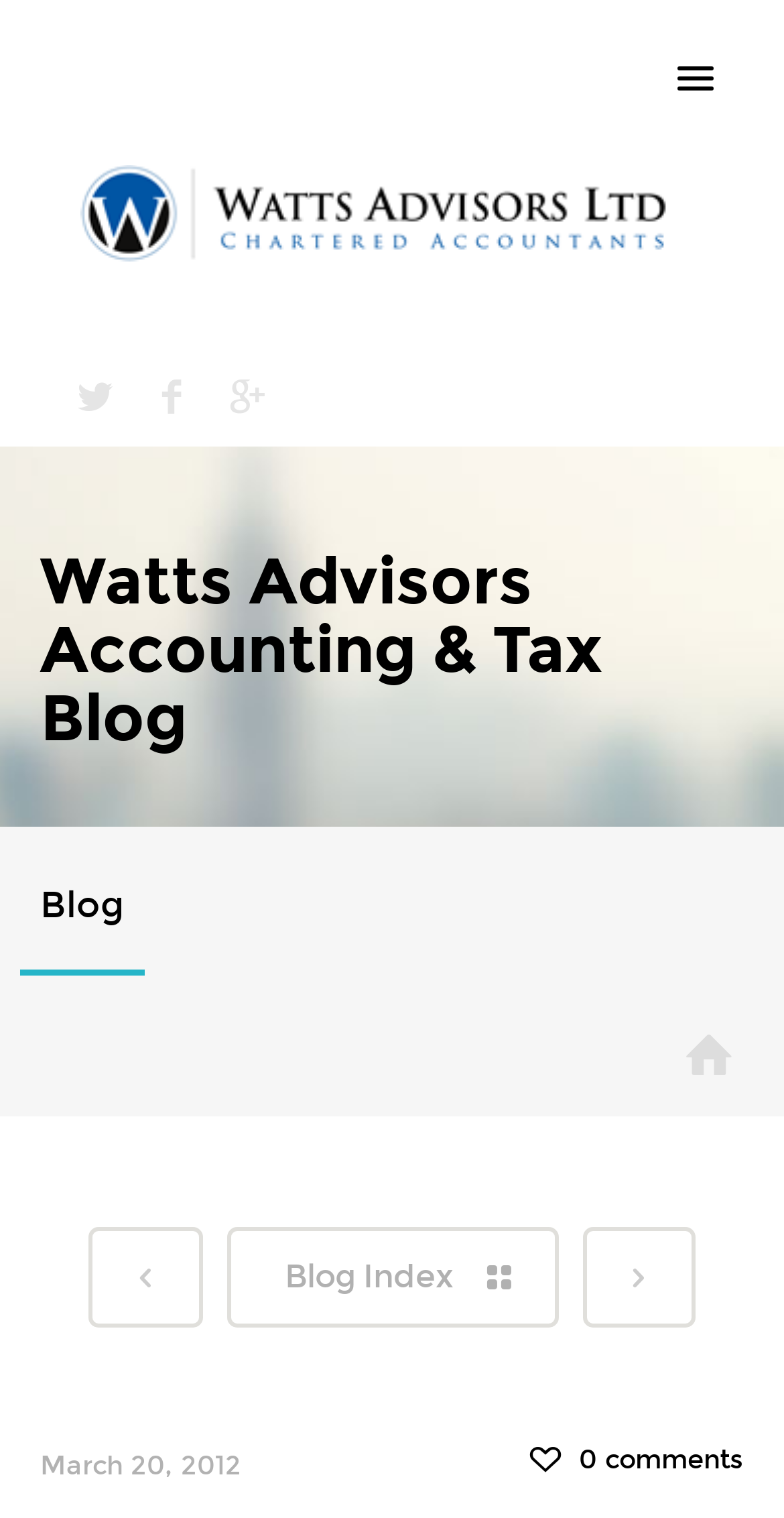Determine the bounding box coordinates for the area that should be clicked to carry out the following instruction: "Go to the HOME page".

[0.051, 0.214, 0.987, 0.321]